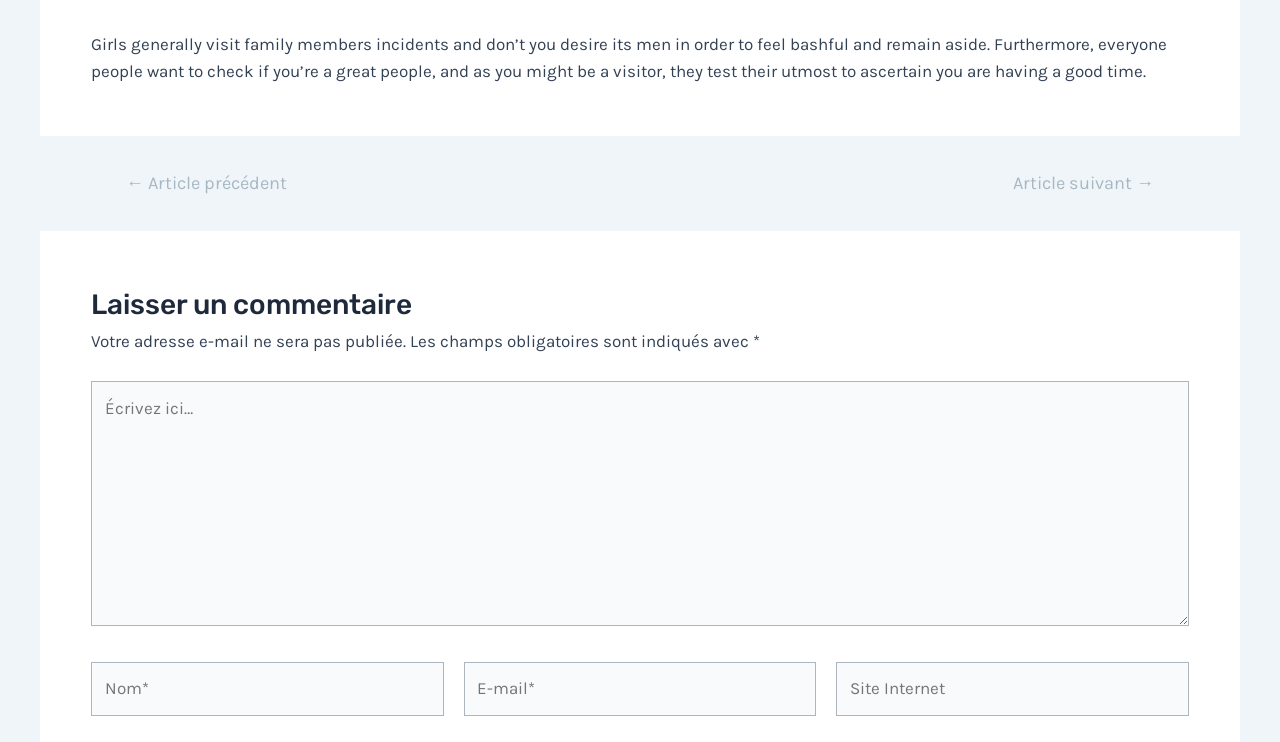What is the required information to leave a comment?
Using the image provided, answer with just one word or phrase.

Name and email